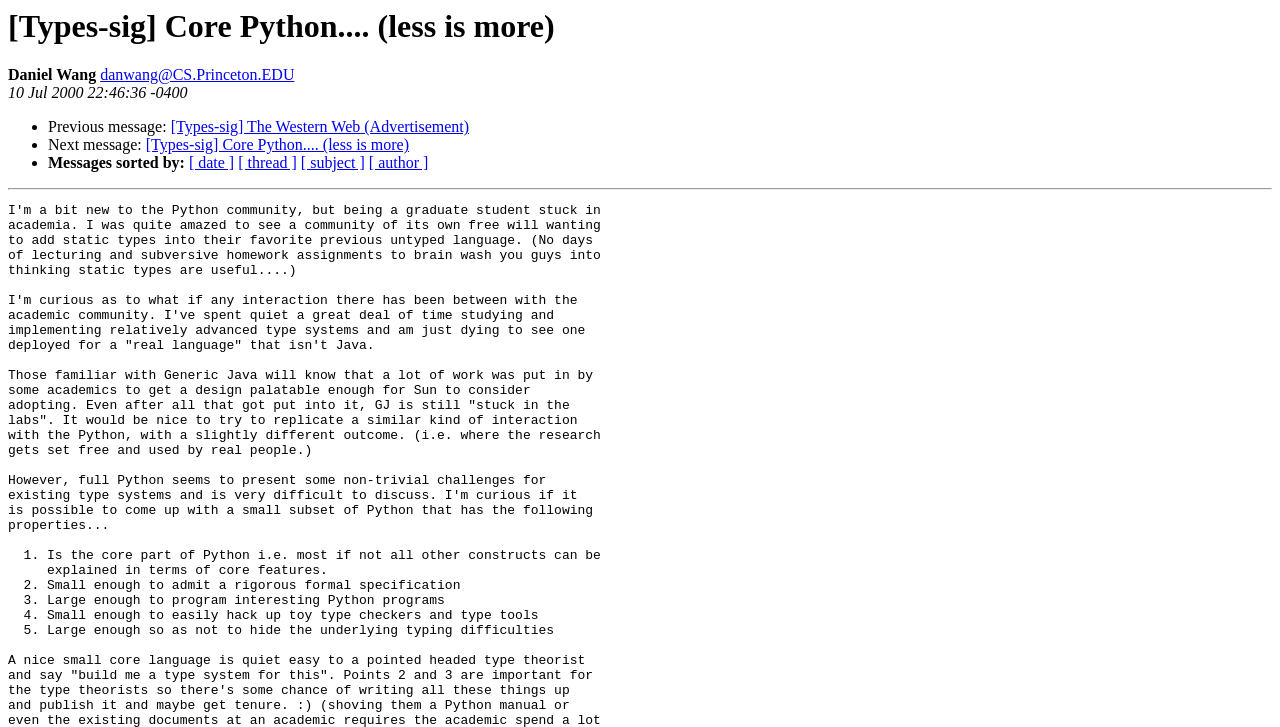Using the information in the image, give a detailed answer to the following question: What are the options to sort messages by?

The options to sort messages by are date, thread, subject, and author, which are indicated by the link elements '[ date ]', '[ thread ]', '[ subject ]', and '[ author ]' with bounding box coordinates [0.148, 0.212, 0.183, 0.236], [0.186, 0.212, 0.232, 0.236], [0.235, 0.212, 0.285, 0.236], and [0.288, 0.212, 0.335, 0.236] respectively